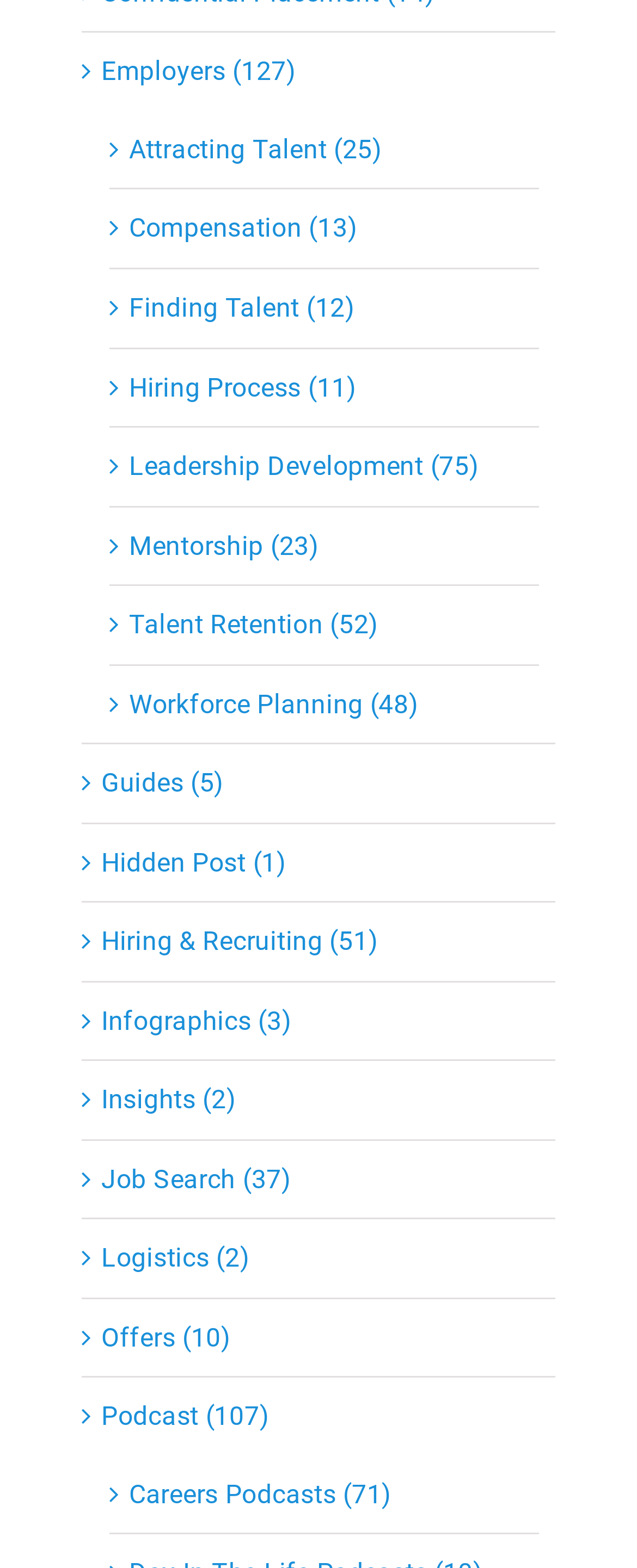Please locate the bounding box coordinates of the element that needs to be clicked to achieve the following instruction: "Send the page to a friend via email". The coordinates should be four float numbers between 0 and 1, i.e., [left, top, right, bottom].

None